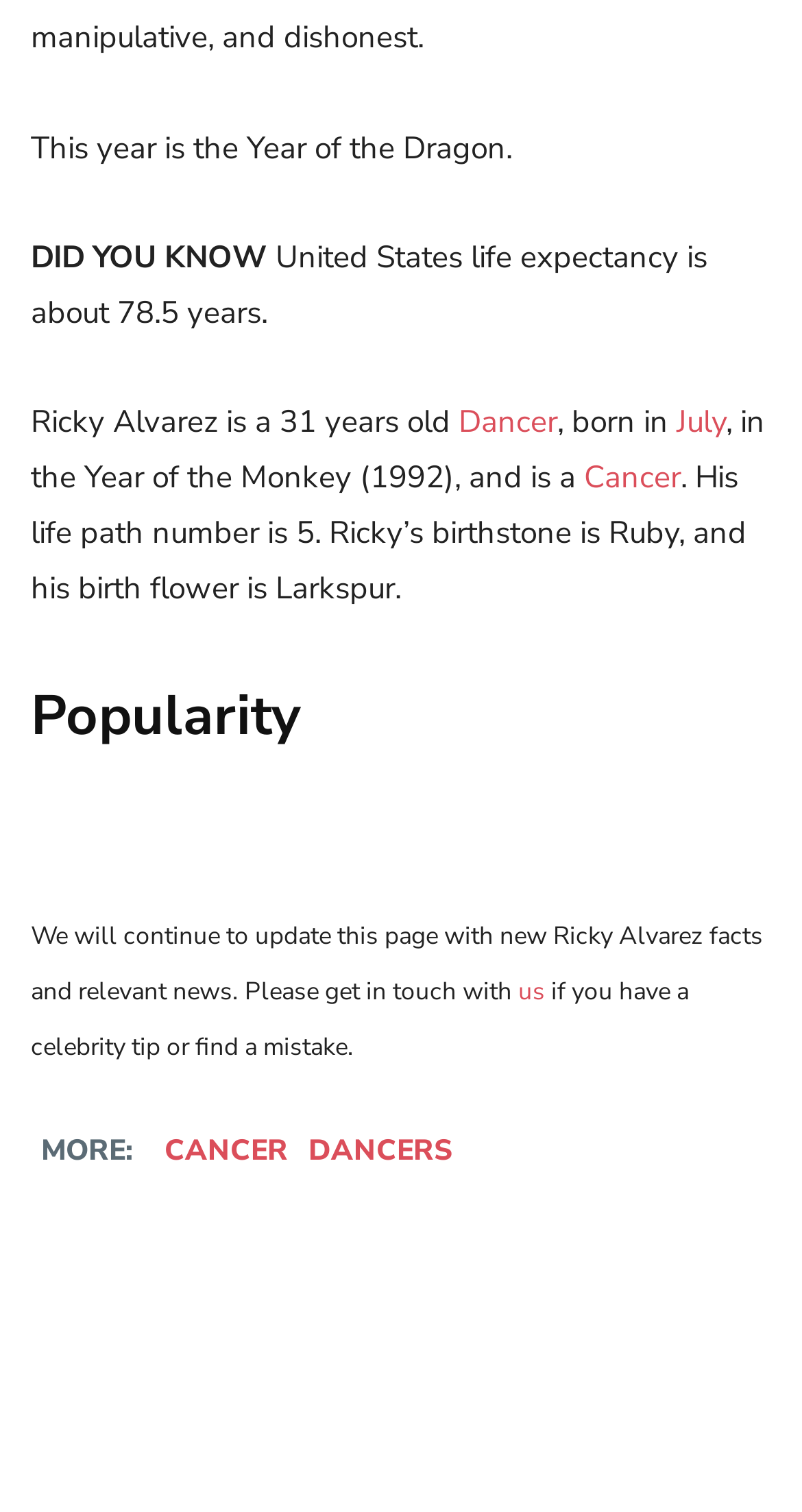Based on the image, provide a detailed response to the question:
How old is Ricky Alvarez?

The webpage mentions Ricky Alvarez's age in the sentence 'Ricky Alvarez is a 31 years old'.